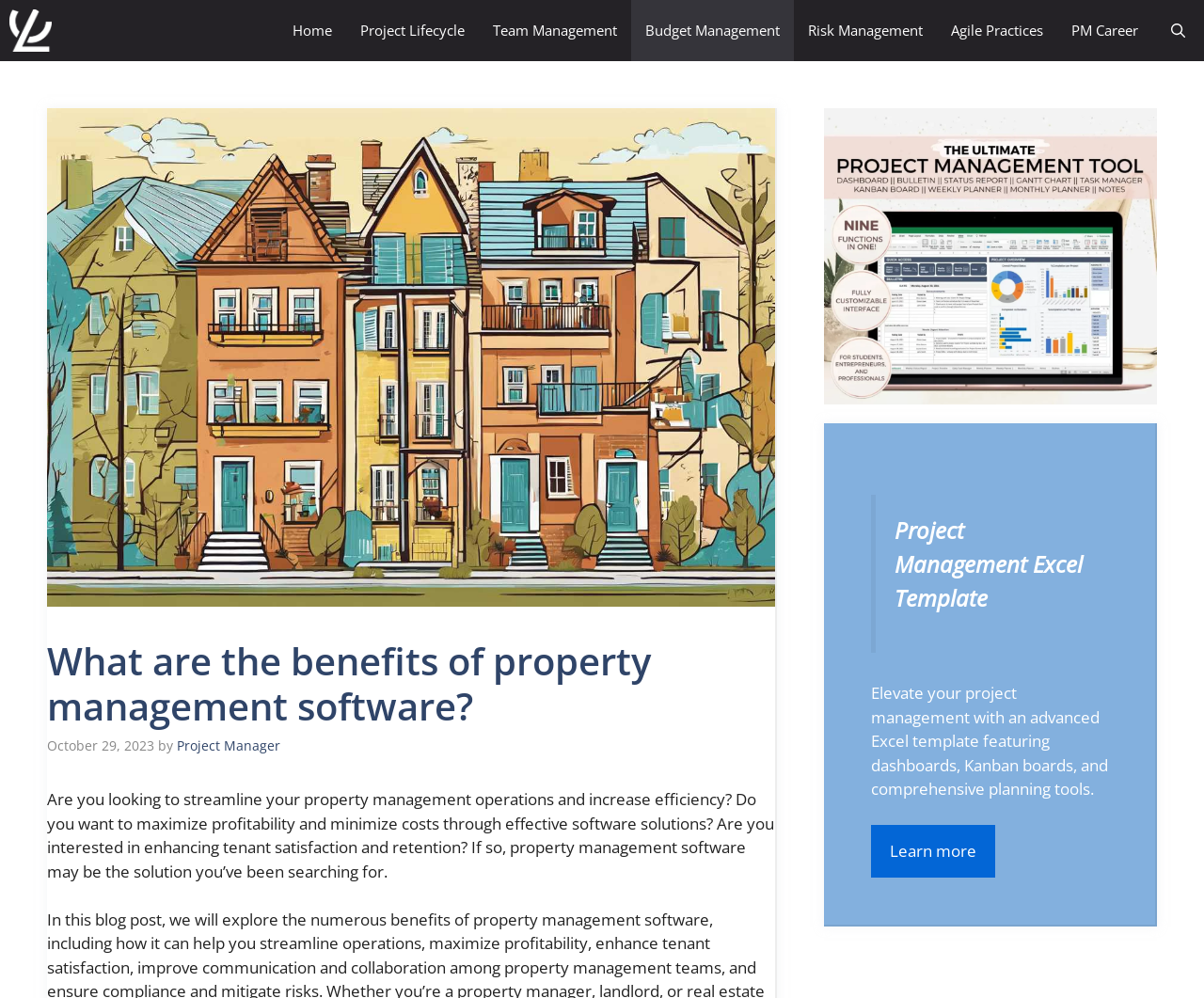How many links are in the navigation bar?
Using the picture, provide a one-word or short phrase answer.

8